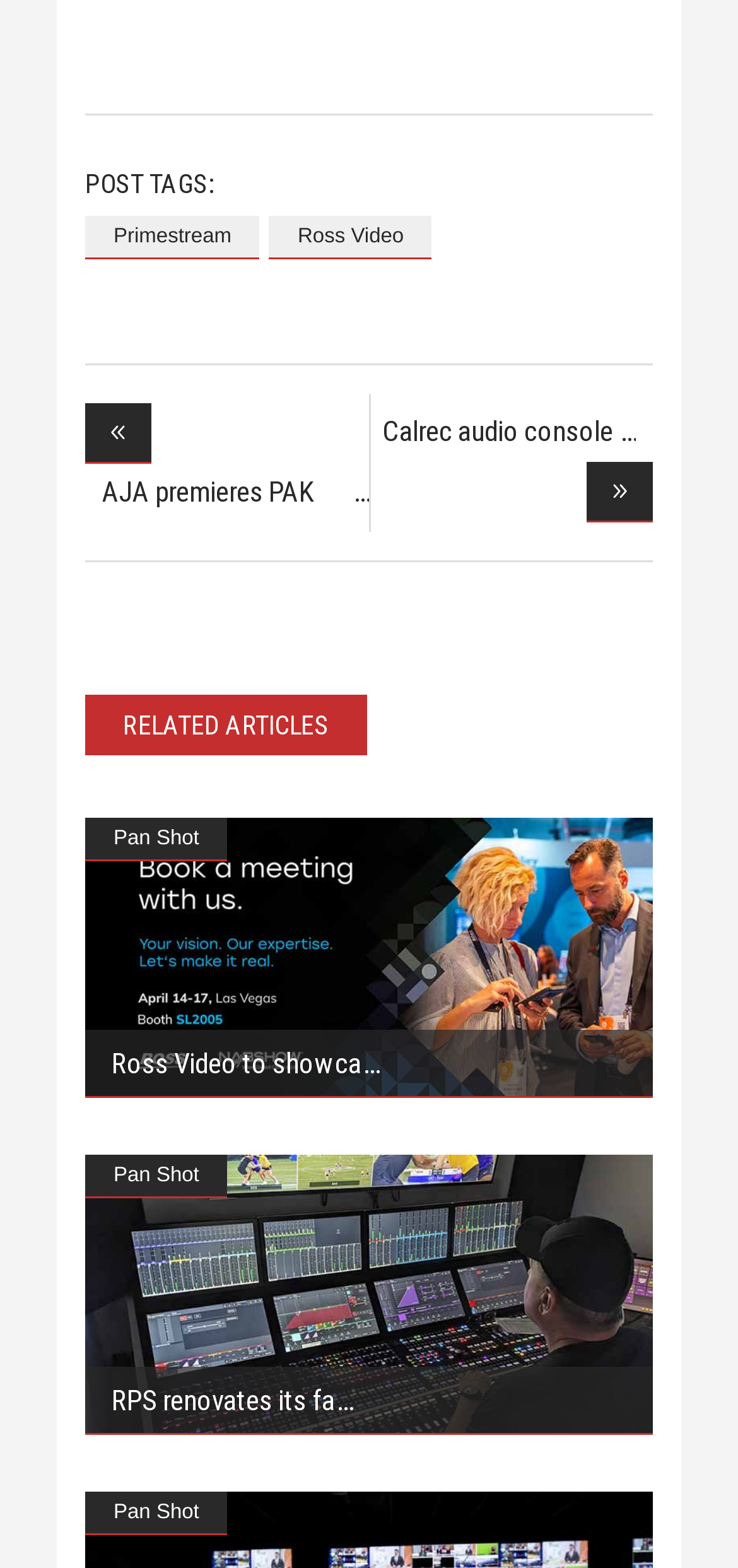Identify the bounding box coordinates of the region I need to click to complete this instruction: "View RELATED ARTICLES".

[0.115, 0.443, 0.497, 0.482]